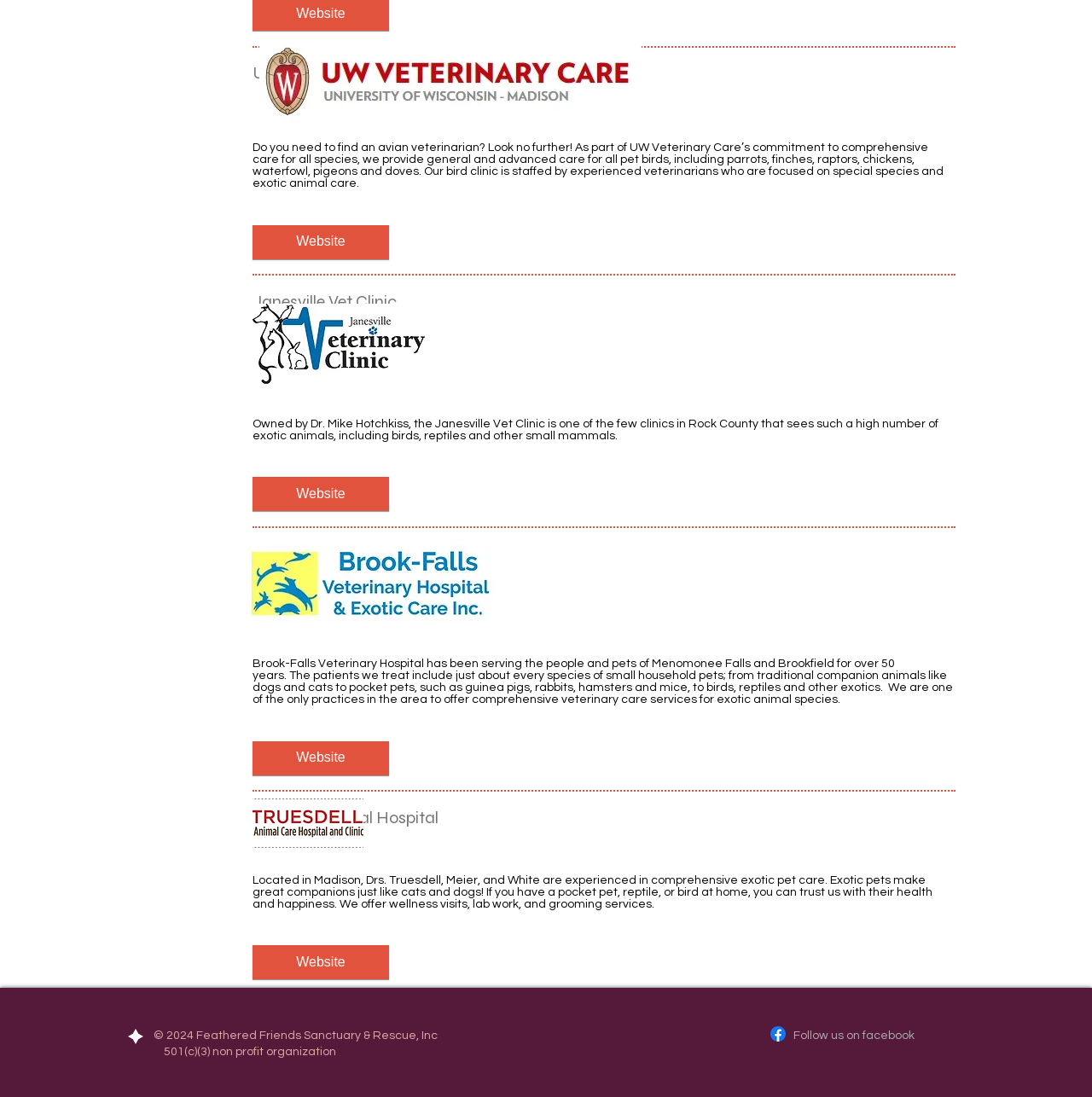From the element description: "SCV Radio", extract the bounding box coordinates of the UI element. The coordinates should be expressed as four float numbers between 0 and 1, in the order [left, top, right, bottom].

None